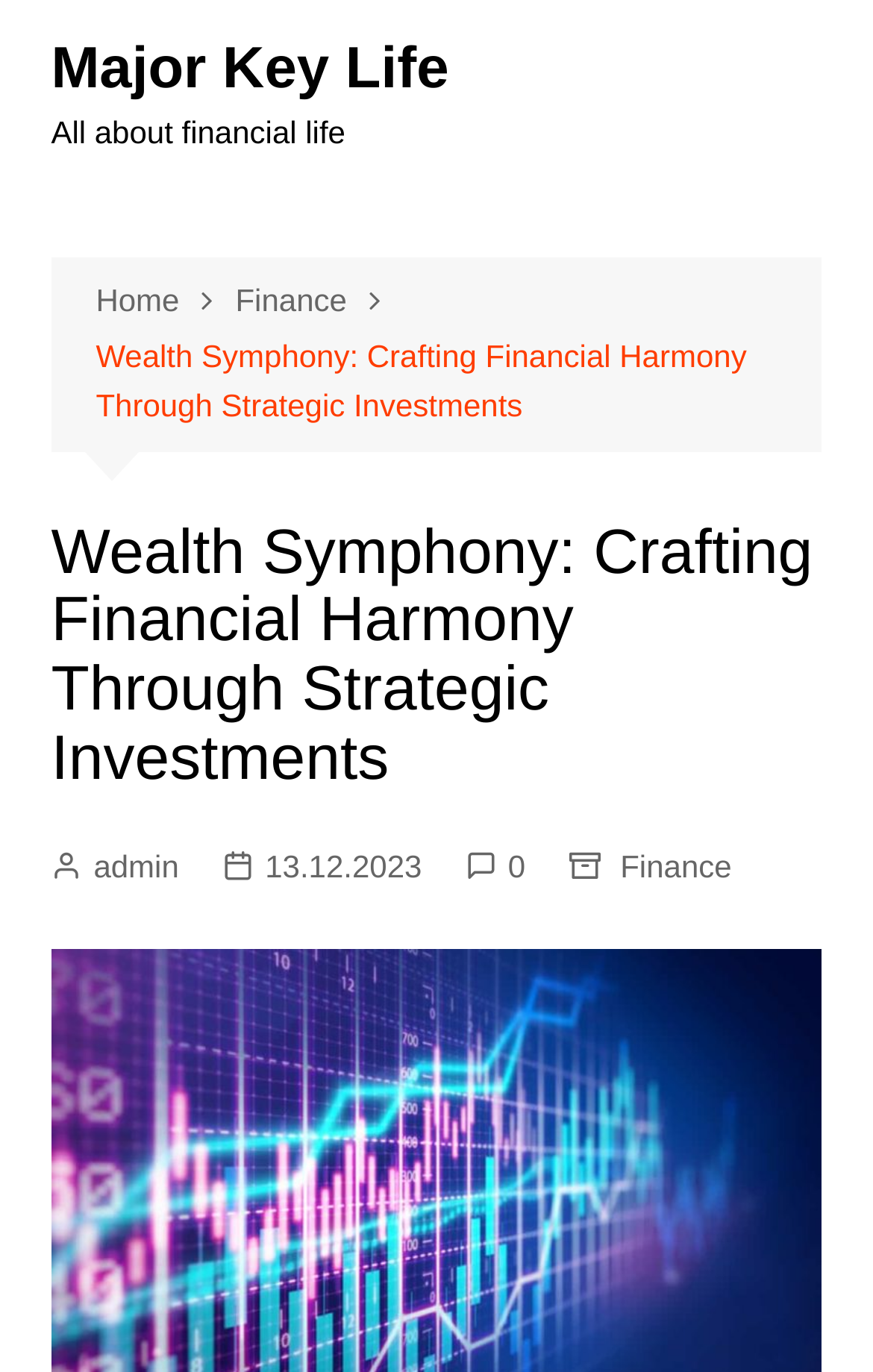Please respond to the question using a single word or phrase:
What is the text above the navigation breadcrumbs?

All about financial life